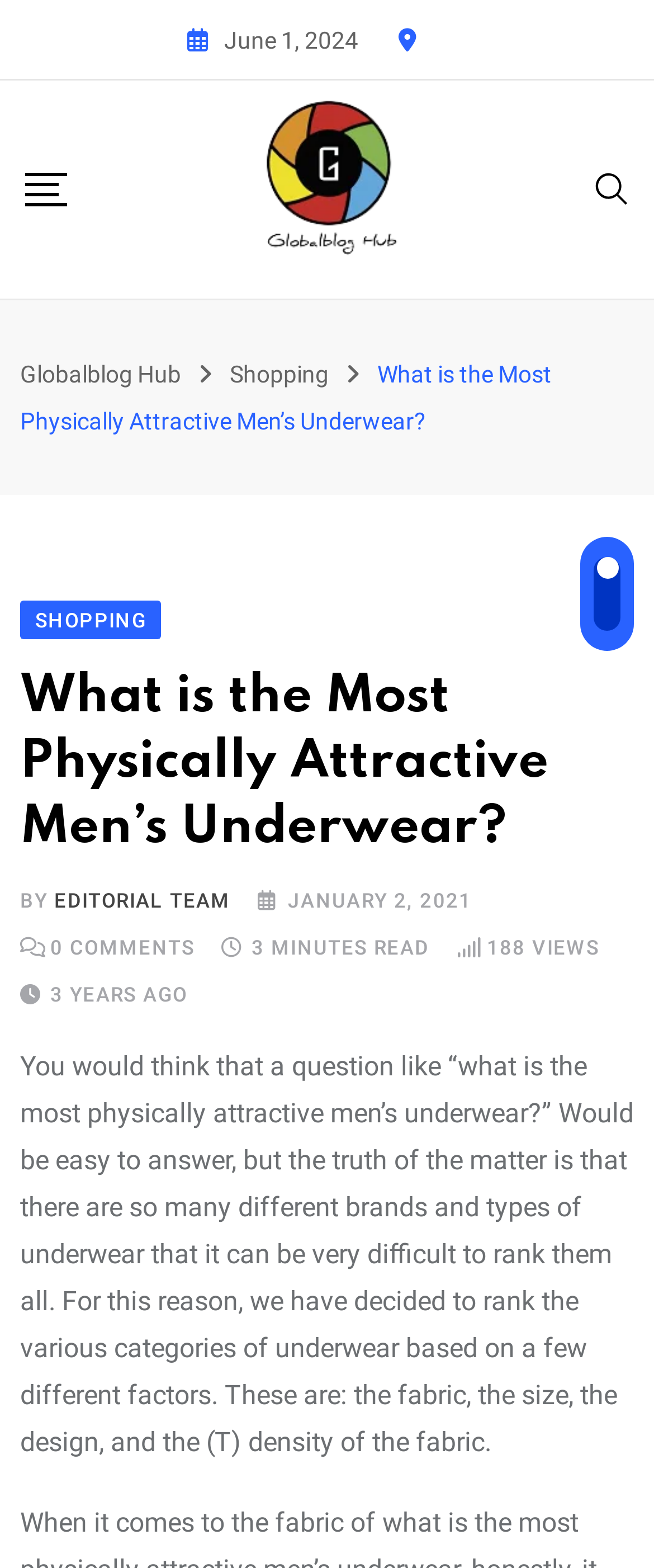Predict the bounding box of the UI element that fits this description: "Shopping".

[0.031, 0.384, 0.247, 0.404]